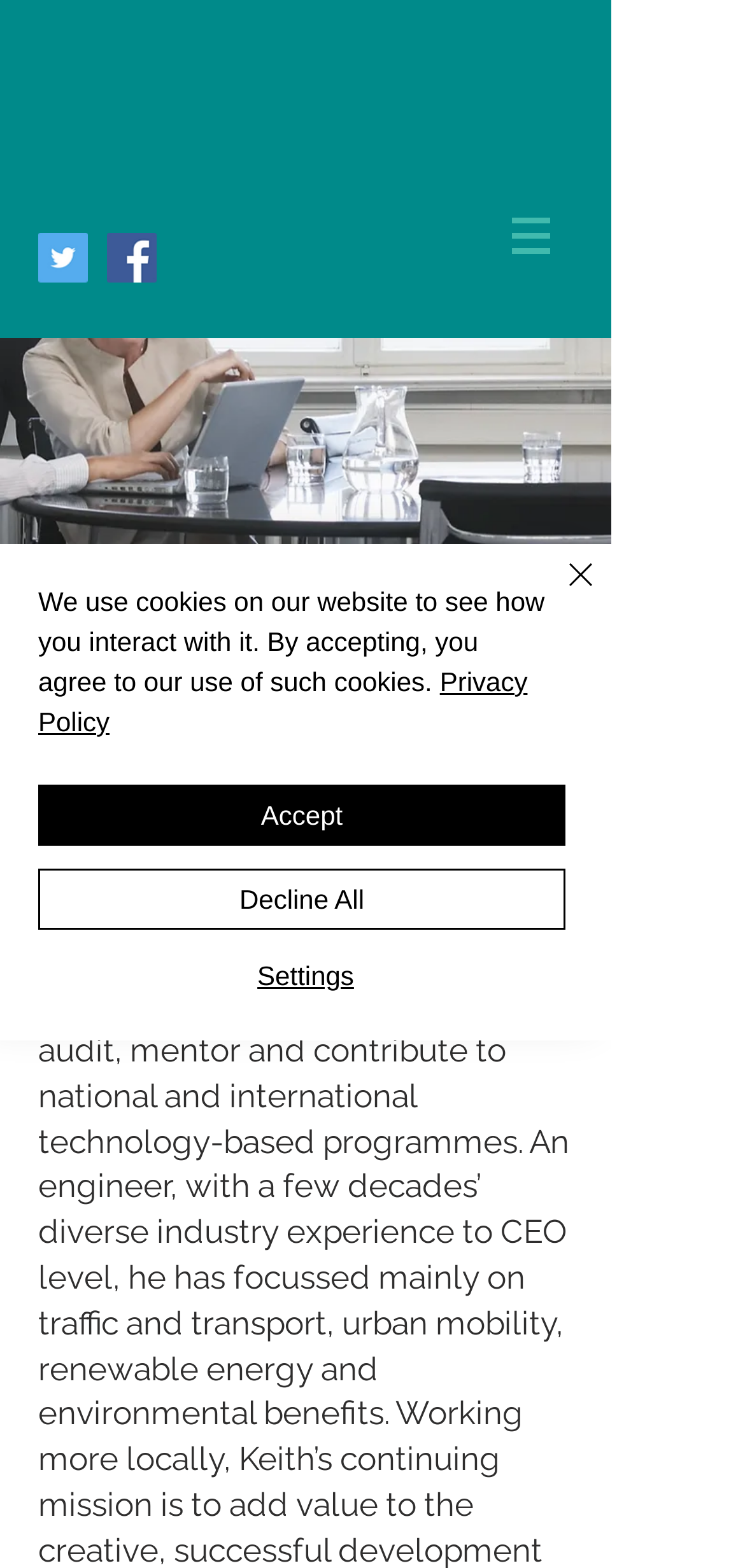Provide a one-word or brief phrase answer to the question:
What is the purpose of the button with a popup menu?

Site navigation